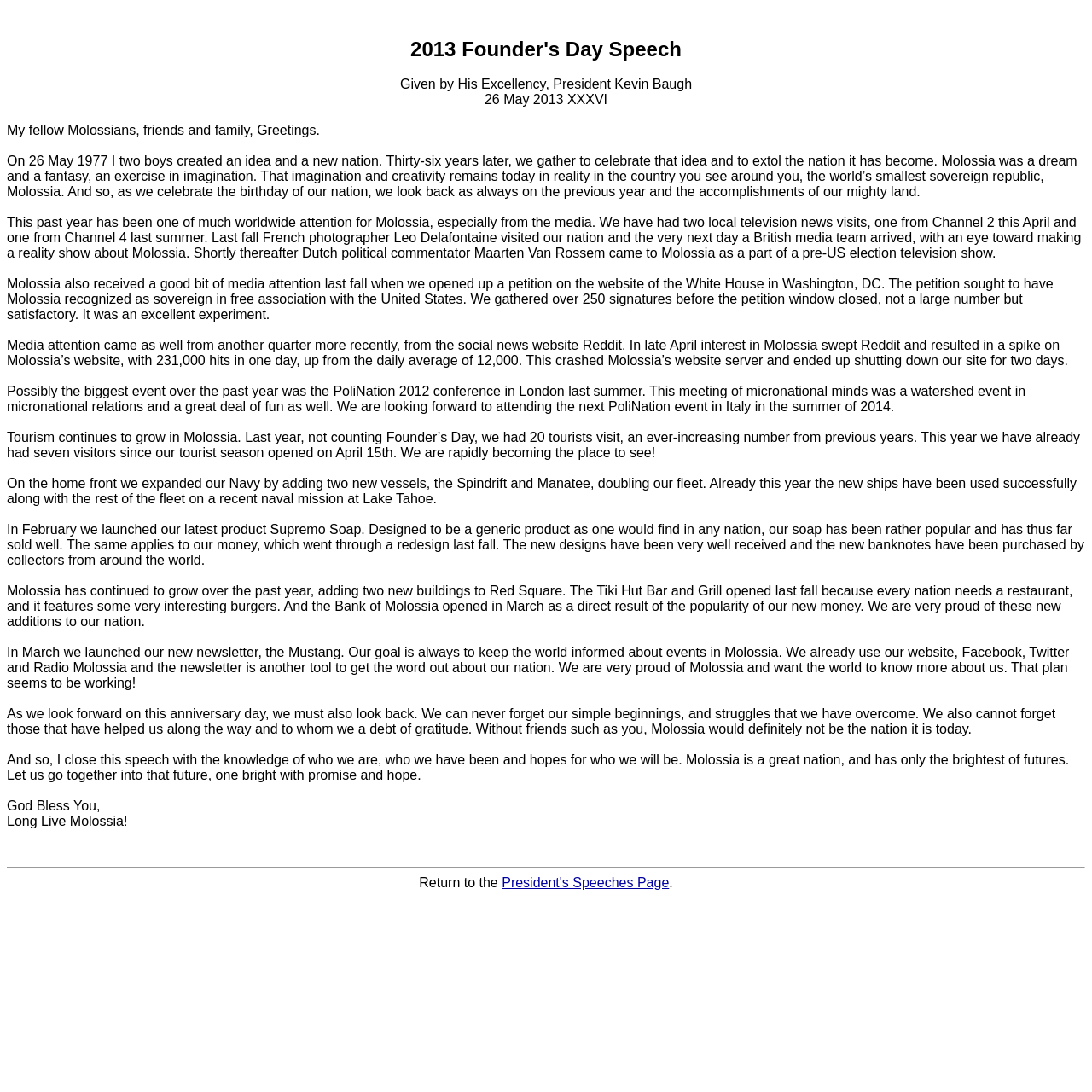How many tourists visited Molossia last year?
Please utilize the information in the image to give a detailed response to the question.

The answer can be found in the 26th StaticText element, which states 'Last year, not counting Founder’s Day, we had 20 tourists visit'.